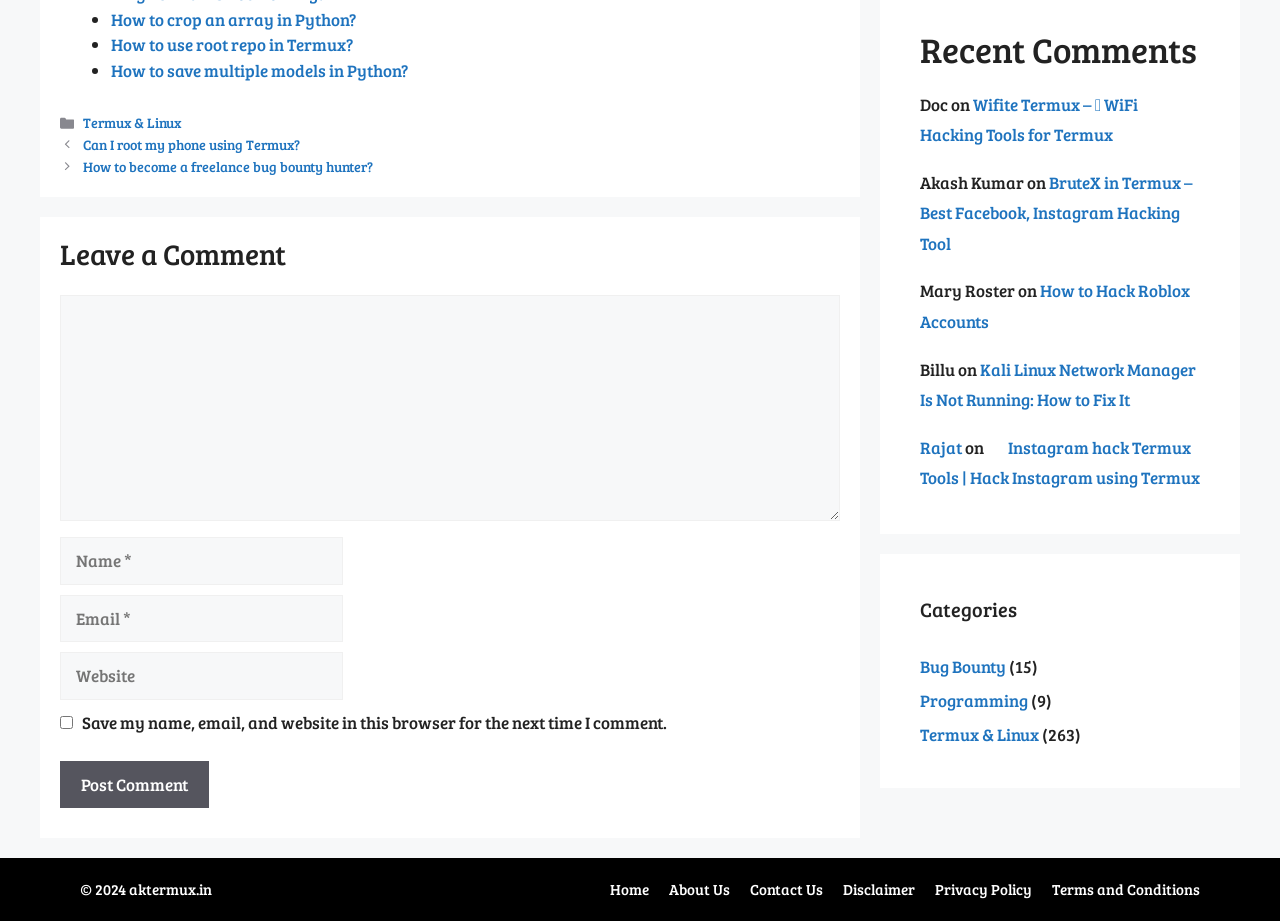Using the element description: "How to Hack Roblox Accounts", determine the bounding box coordinates for the specified UI element. The coordinates should be four float numbers between 0 and 1, [left, top, right, bottom].

[0.719, 0.303, 0.93, 0.362]